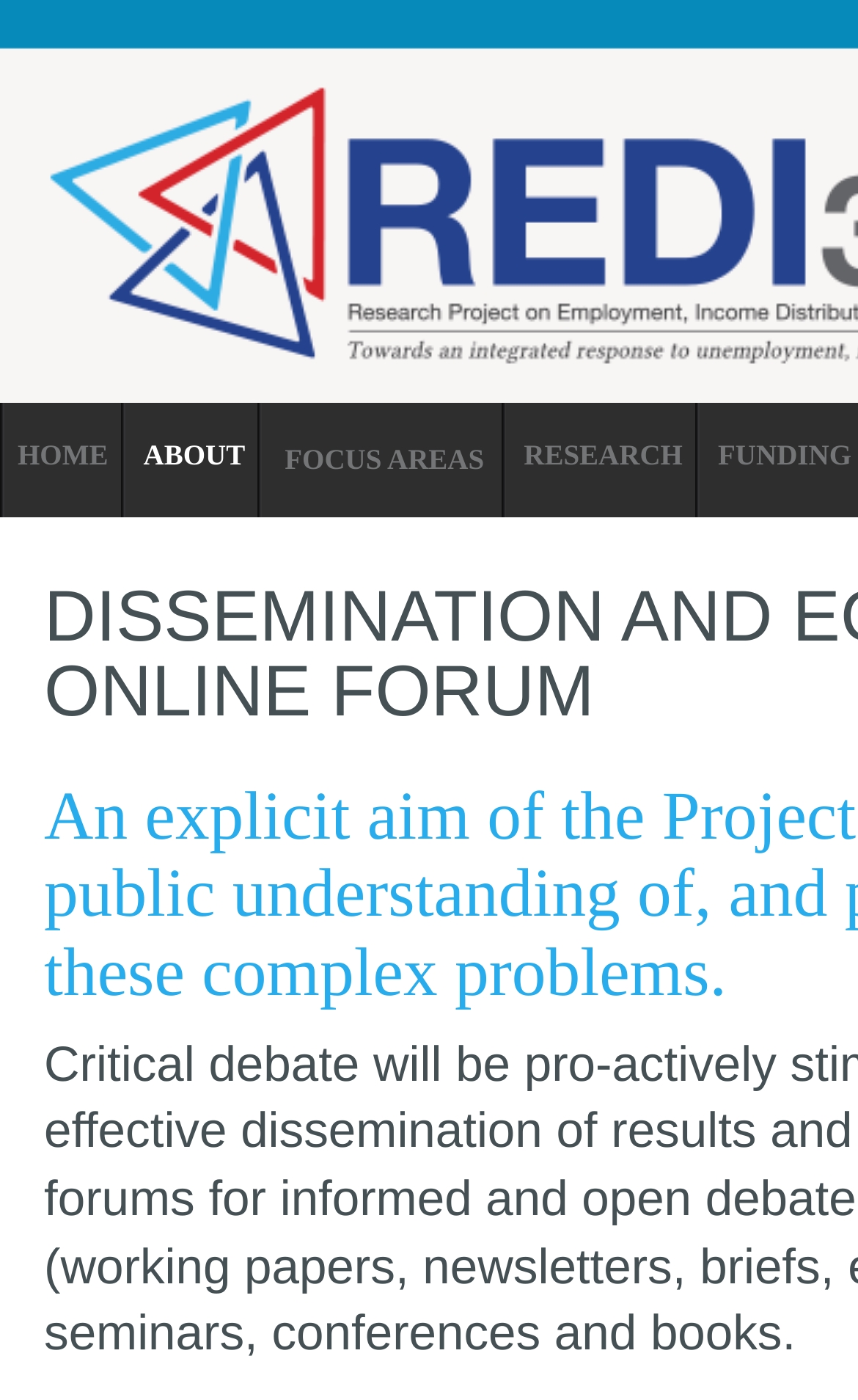Provide the bounding box coordinates for the UI element that is described by this text: "Home". The coordinates should be in the form of four float numbers between 0 and 1: [left, top, right, bottom].

[0.0, 0.288, 0.147, 0.369]